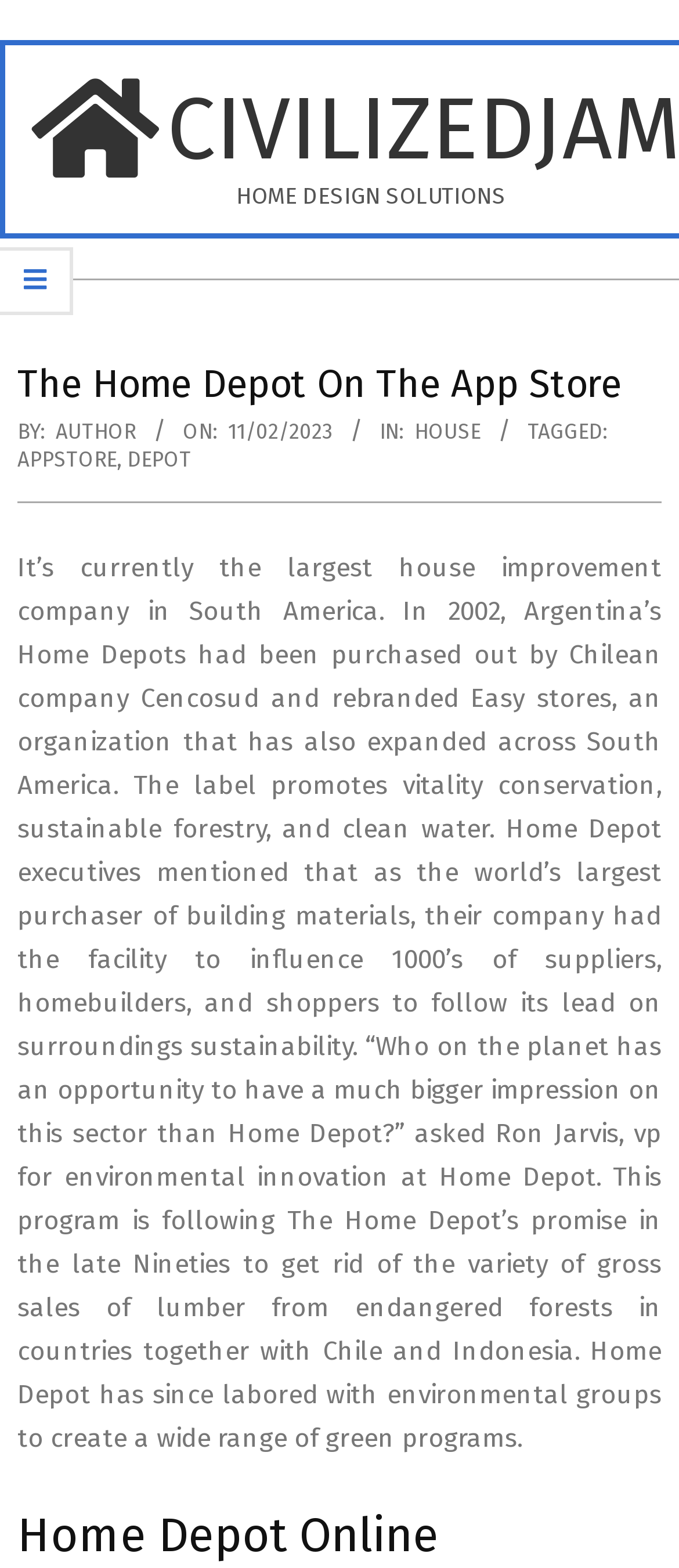Look at the image and give a detailed response to the following question: What is the focus of the company's label?

The label of Home Depot focuses on vitality conservation, sustainable forestry, and clean water, as mentioned in the text.